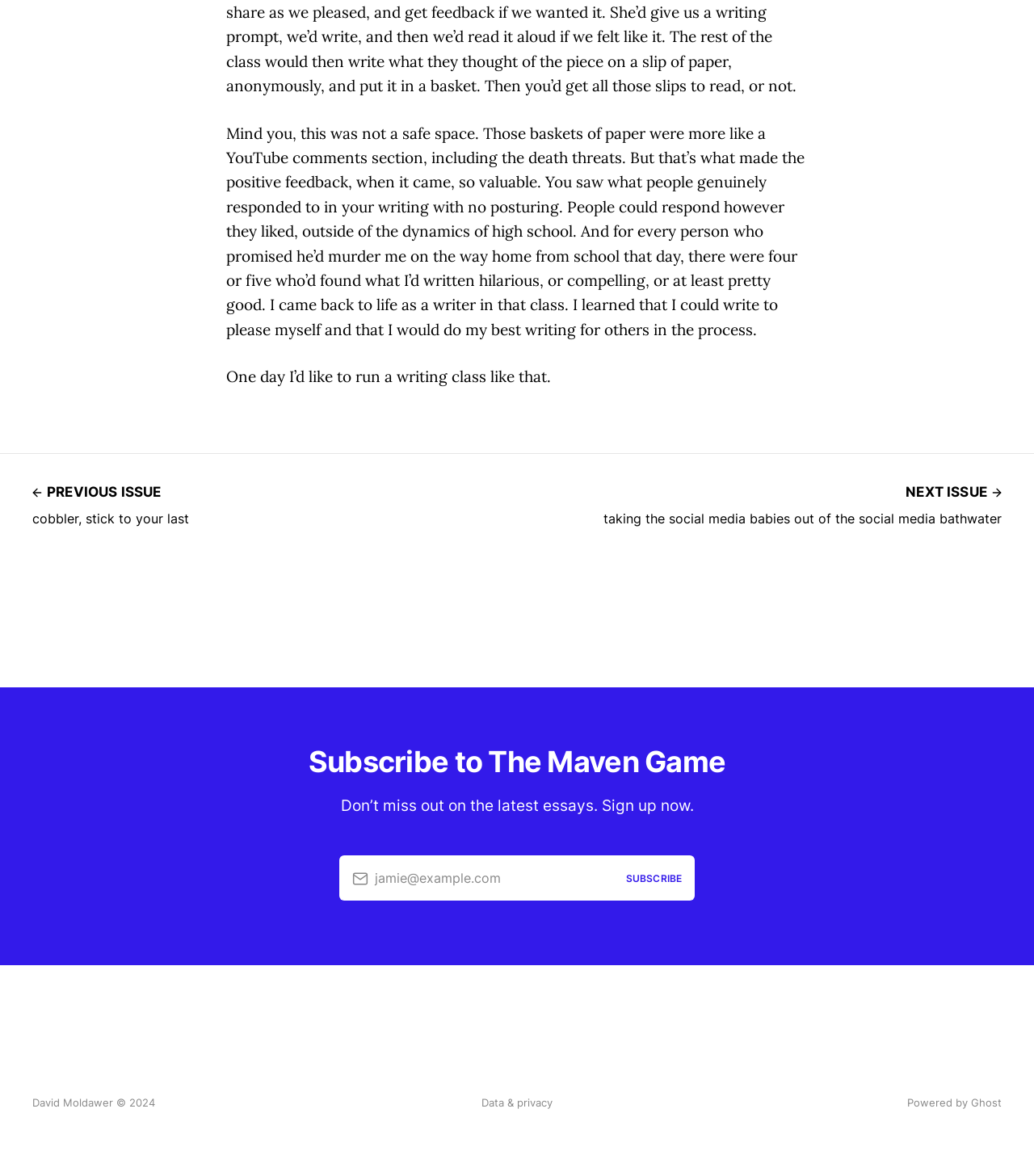Identify the bounding box of the UI component described as: "trinityintlcorp@yahoo.com".

None